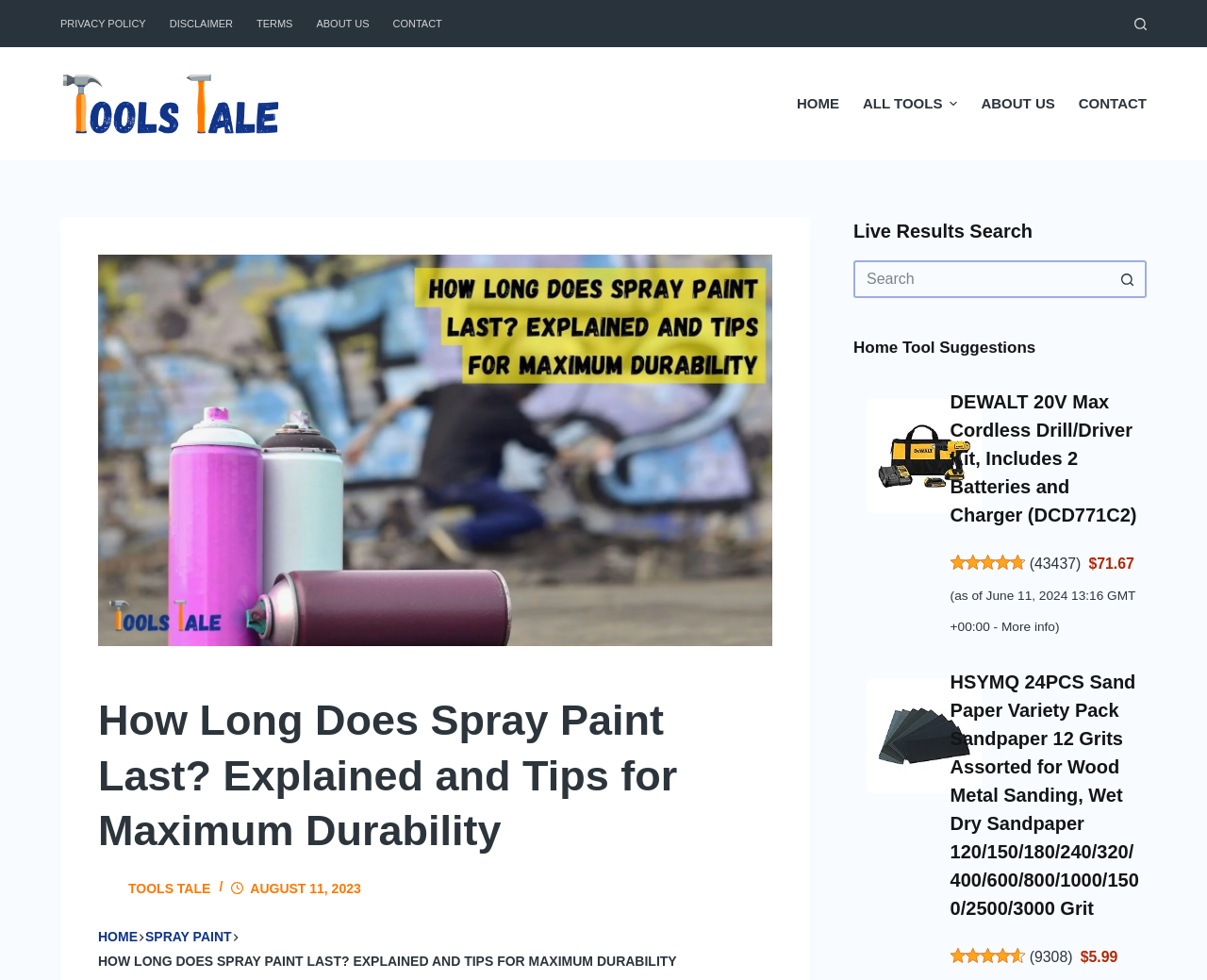Pinpoint the bounding box coordinates of the clickable element needed to complete the instruction: "Search for something". The coordinates should be provided as four float numbers between 0 and 1: [left, top, right, bottom].

[0.707, 0.266, 0.919, 0.304]